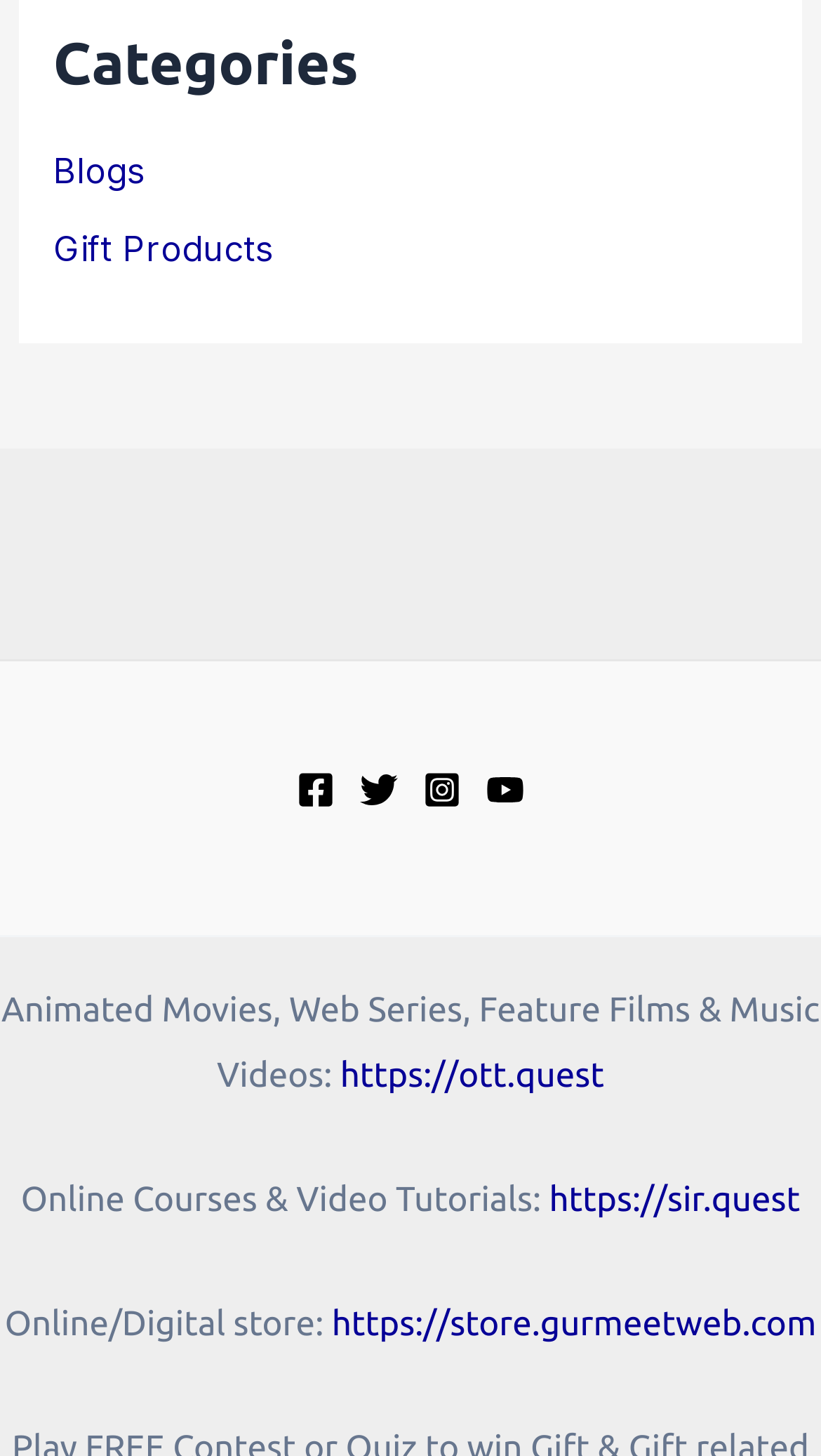Please determine the bounding box coordinates of the element to click on in order to accomplish the following task: "Follow on Facebook". Ensure the coordinates are four float numbers ranging from 0 to 1, i.e., [left, top, right, bottom].

[0.362, 0.53, 0.408, 0.556]